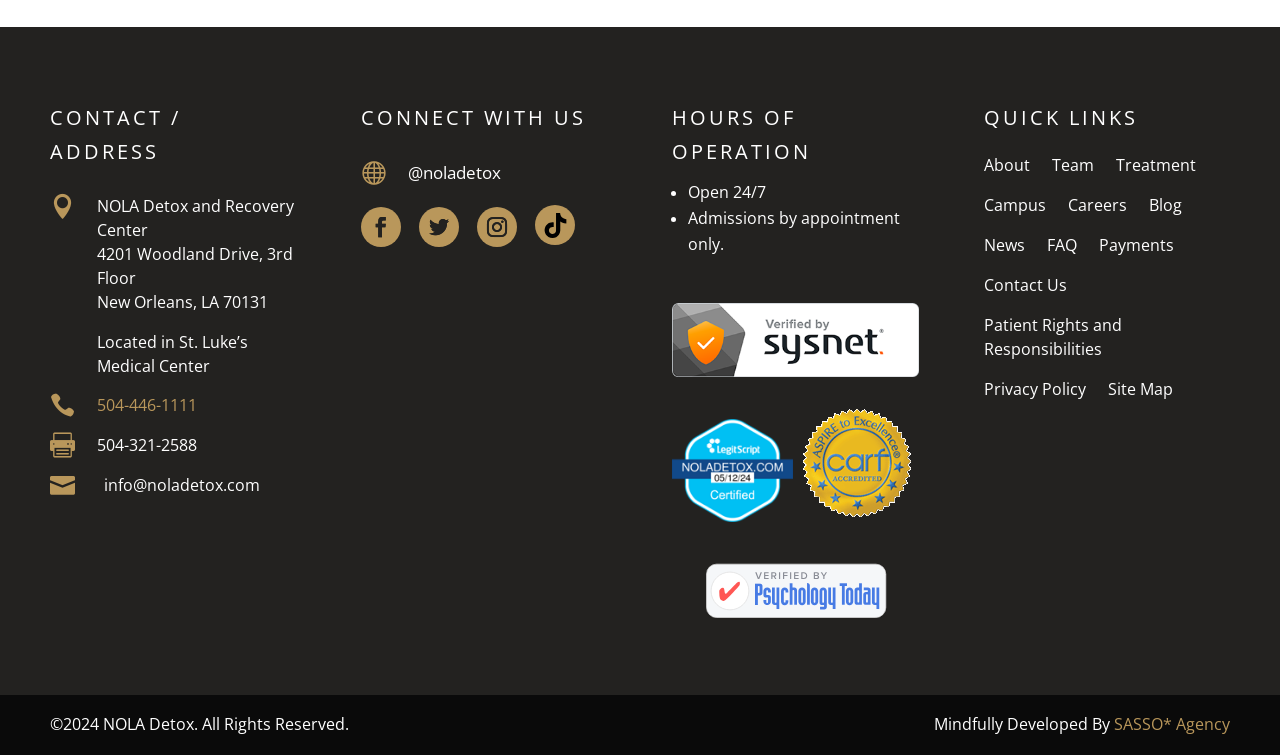Please identify the coordinates of the bounding box for the clickable region that will accomplish this instruction: "View the hours of operation".

[0.525, 0.134, 0.718, 0.237]